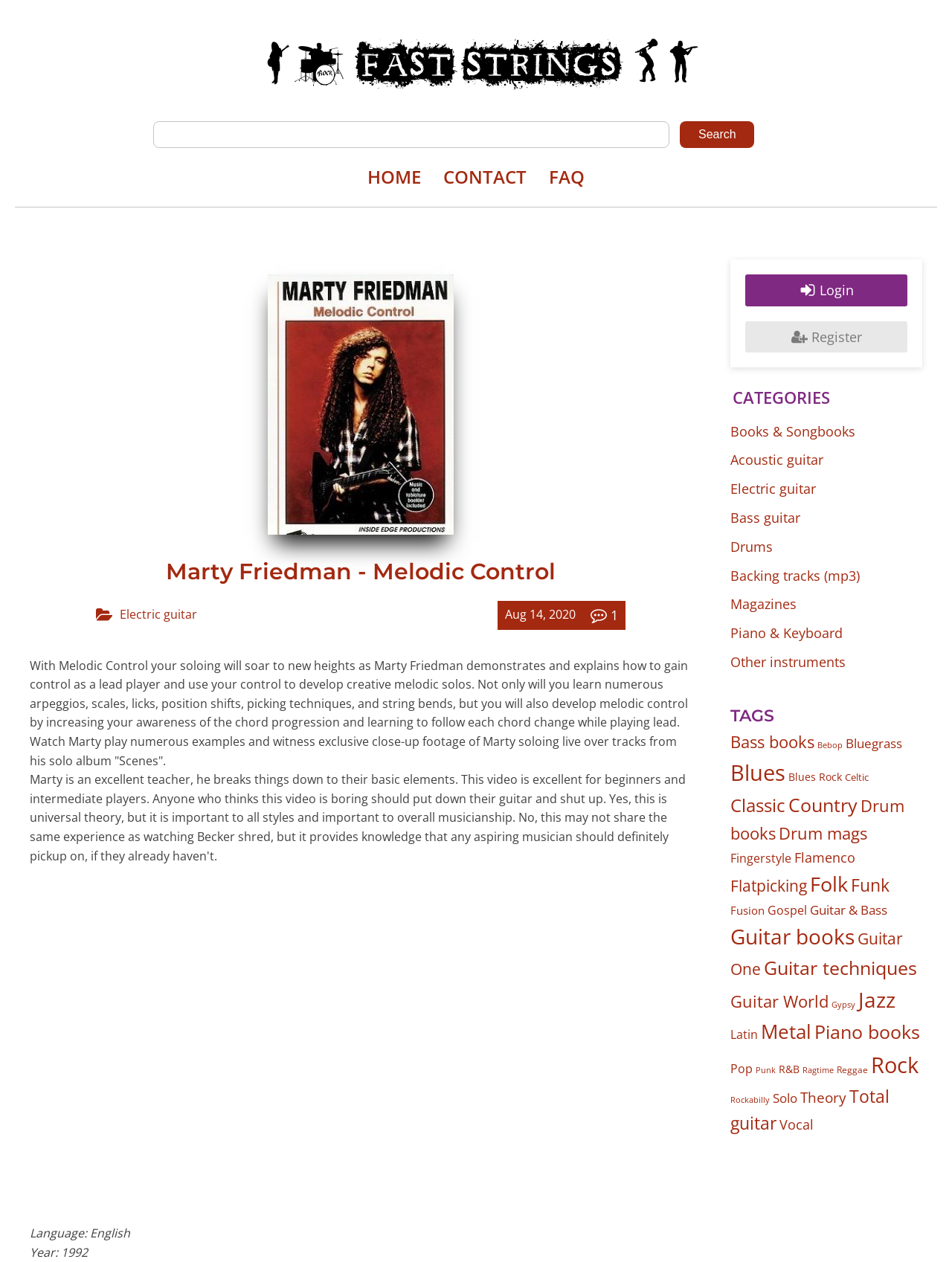Answer this question using a single word or a brief phrase:
What is the year of publication of the content on this webpage?

1992